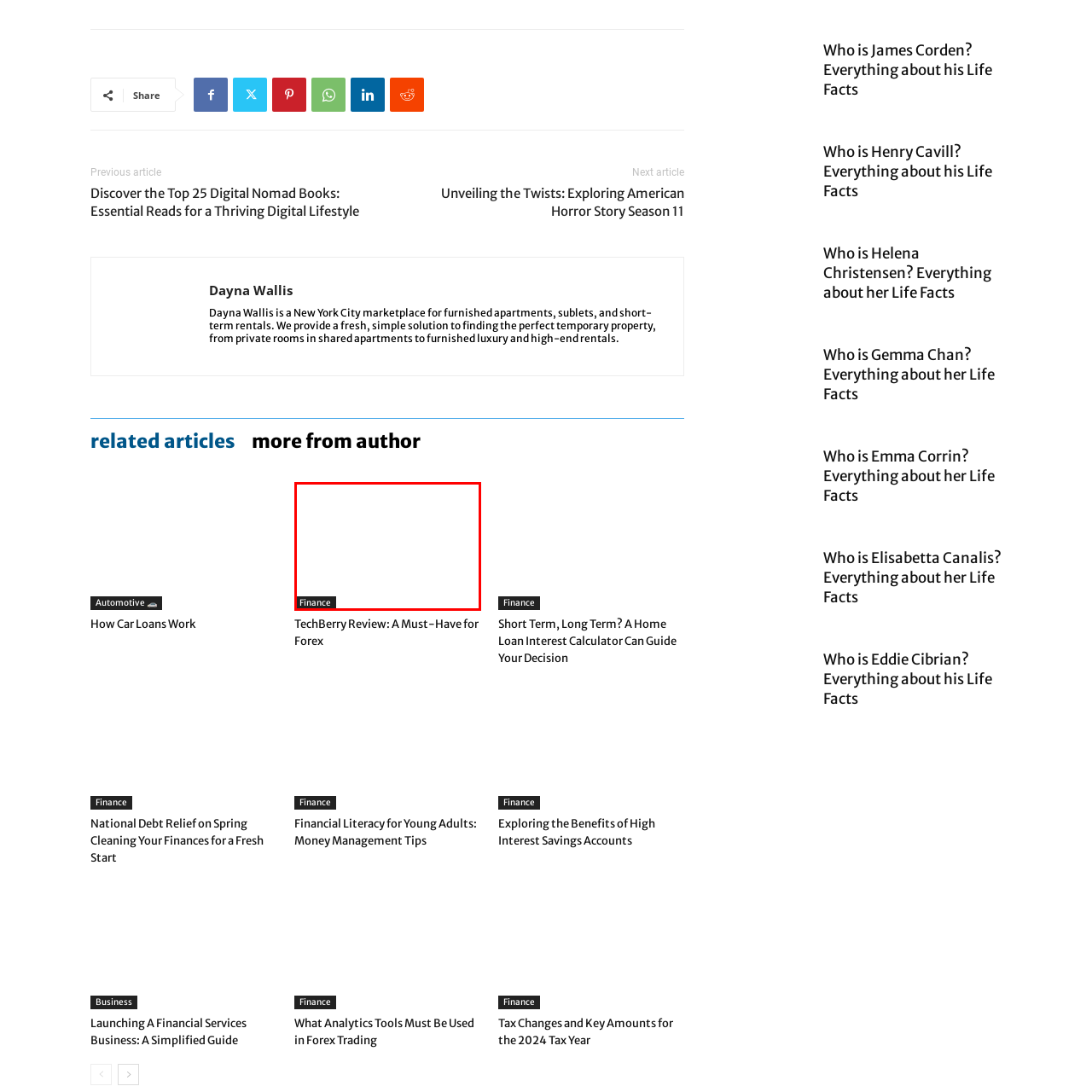What is the tone conveyed by the overall design?
Look at the image within the red bounding box and respond with a single word or phrase.

Professional and clear